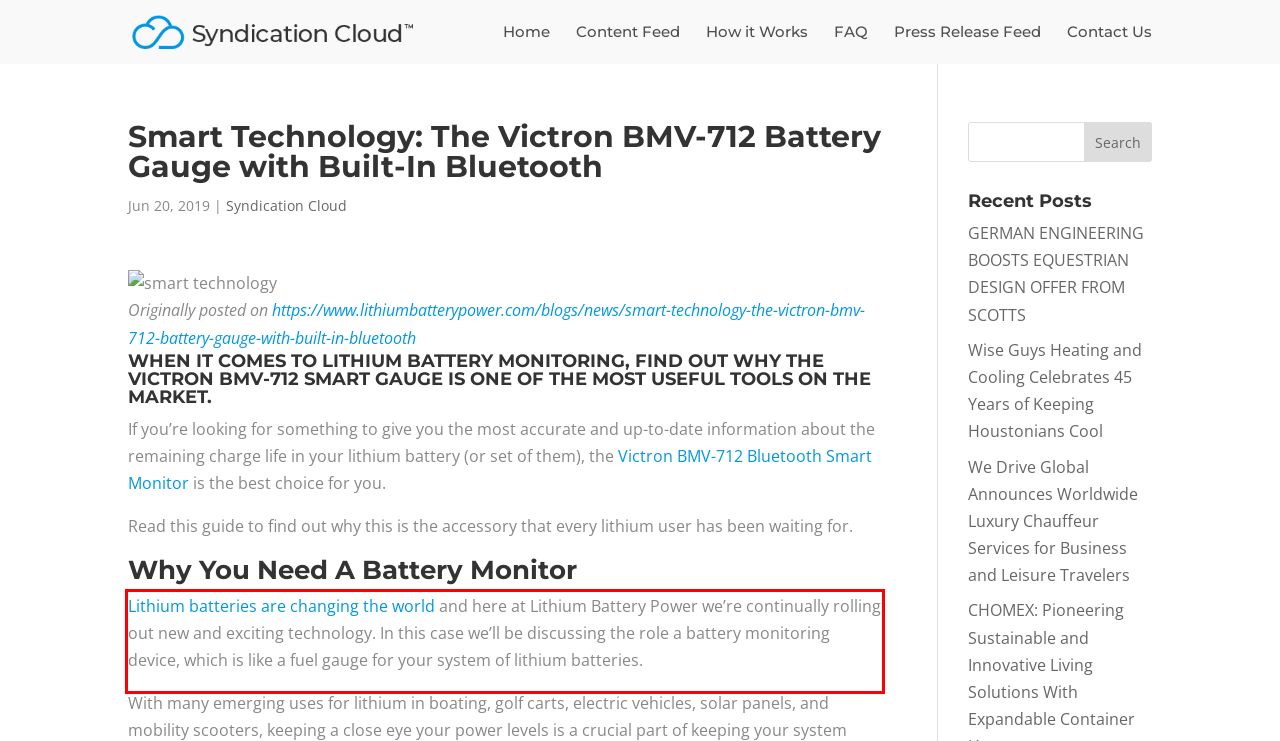Please analyze the provided webpage screenshot and perform OCR to extract the text content from the red rectangle bounding box.

Lithium batteries are changing the world and here at Lithium Battery Power we’re continually rolling out new and exciting technology. In this case we’ll be discussing the role a battery monitoring device, which is like a fuel gauge for your system of lithium batteries.